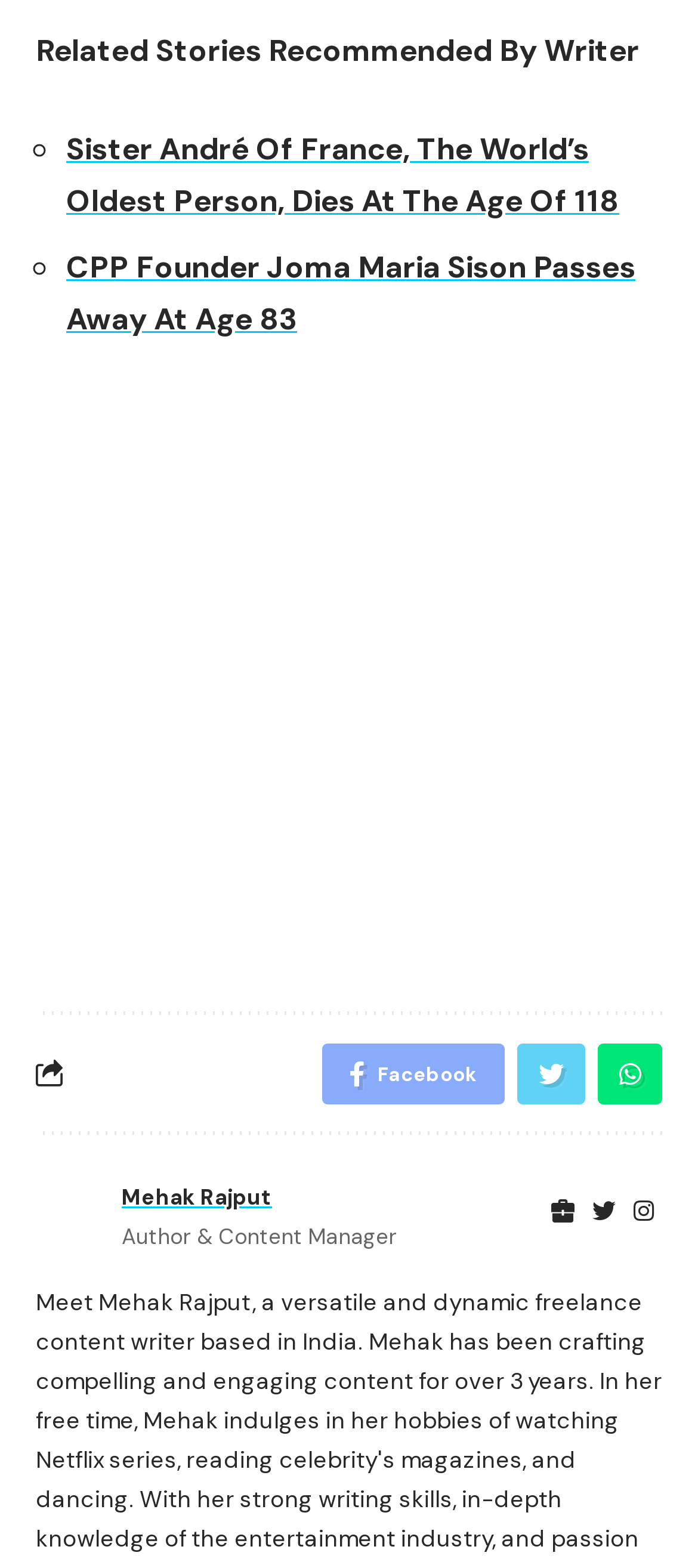Provide the bounding box coordinates of the HTML element described by the text: "Facebook". The coordinates should be in the format [left, top, right, bottom] with values between 0 and 1.

[0.462, 0.666, 0.723, 0.704]